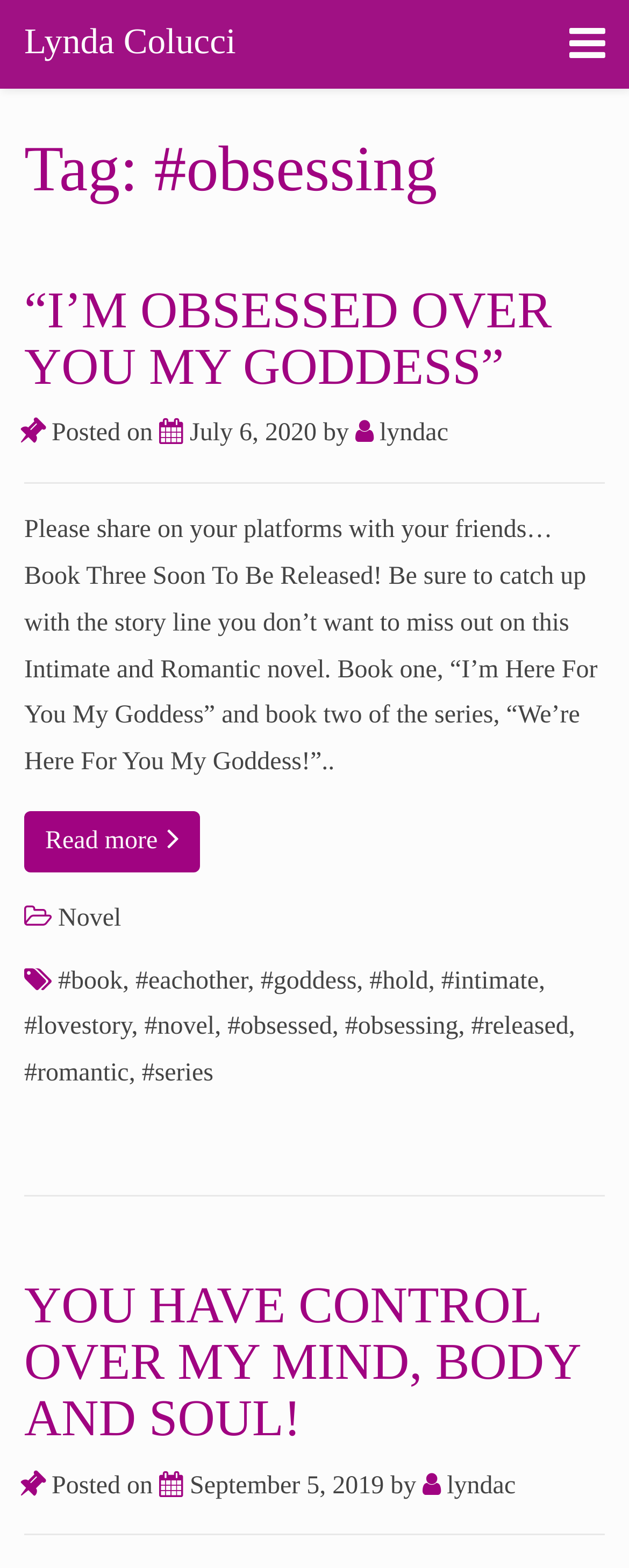What is the posted date of the second article?
From the details in the image, answer the question comprehensively.

I looked at the second article on the webpage and saw that the posted date is mentioned as 'Posted on  September 5, 2019', which indicates that the article was posted on September 5, 2019.